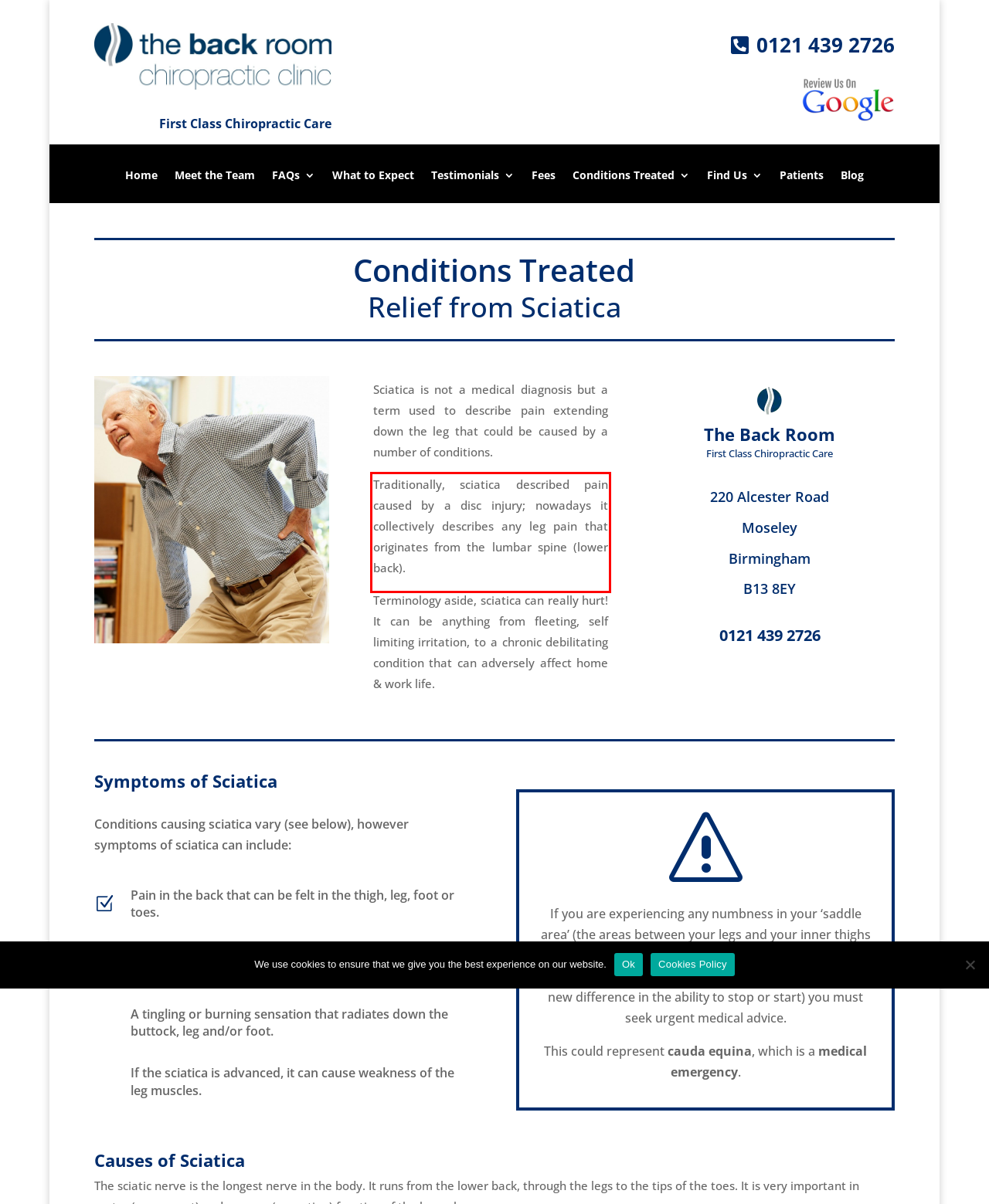Please perform OCR on the UI element surrounded by the red bounding box in the given webpage screenshot and extract its text content.

Traditionally, sciatica described pain caused by a disc injury; nowadays it collectively describes any leg pain that originates from the lumbar spine (lower back).